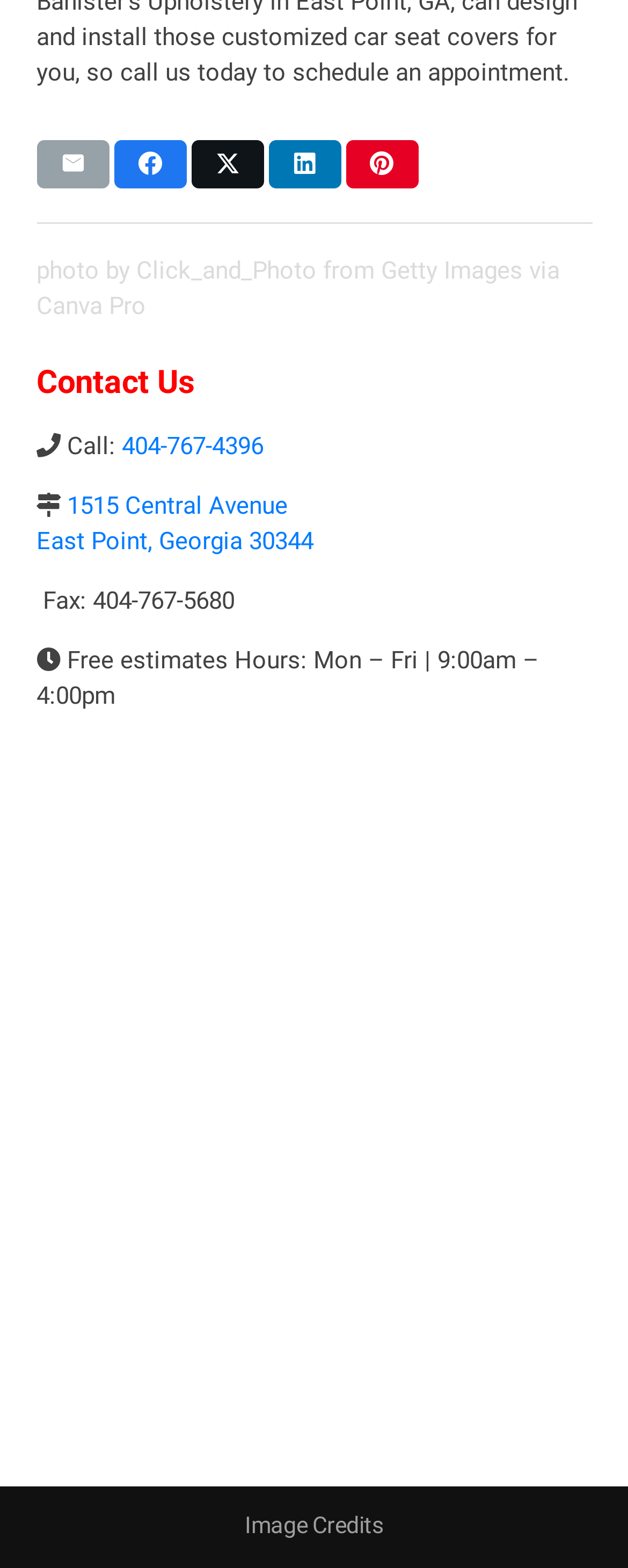Locate the bounding box coordinates of the area to click to fulfill this instruction: "Call 404-767-4396". The bounding box should be presented as four float numbers between 0 and 1, in the order [left, top, right, bottom].

[0.194, 0.276, 0.419, 0.294]